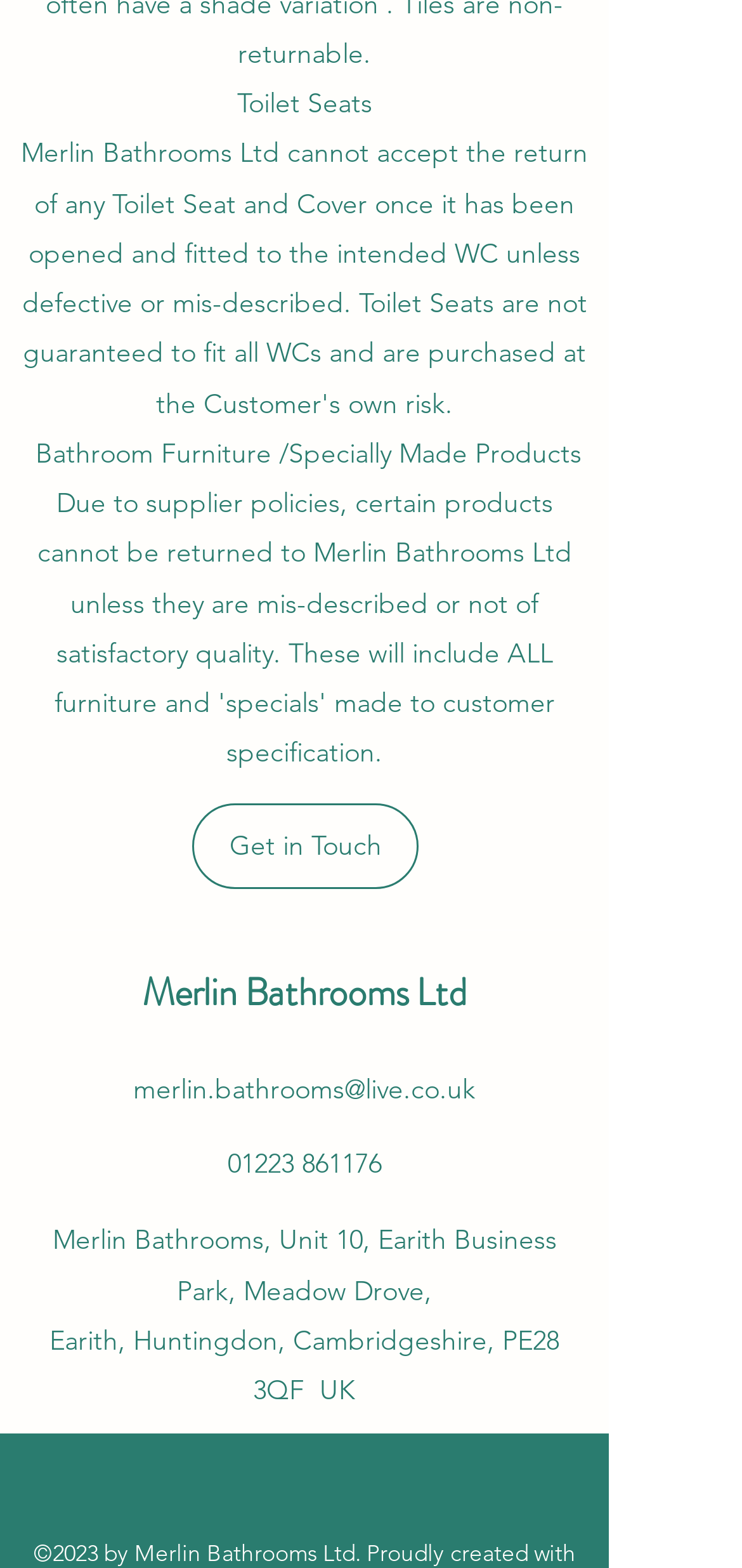What is the phone number? Based on the image, give a response in one word or a short phrase.

01223 861176